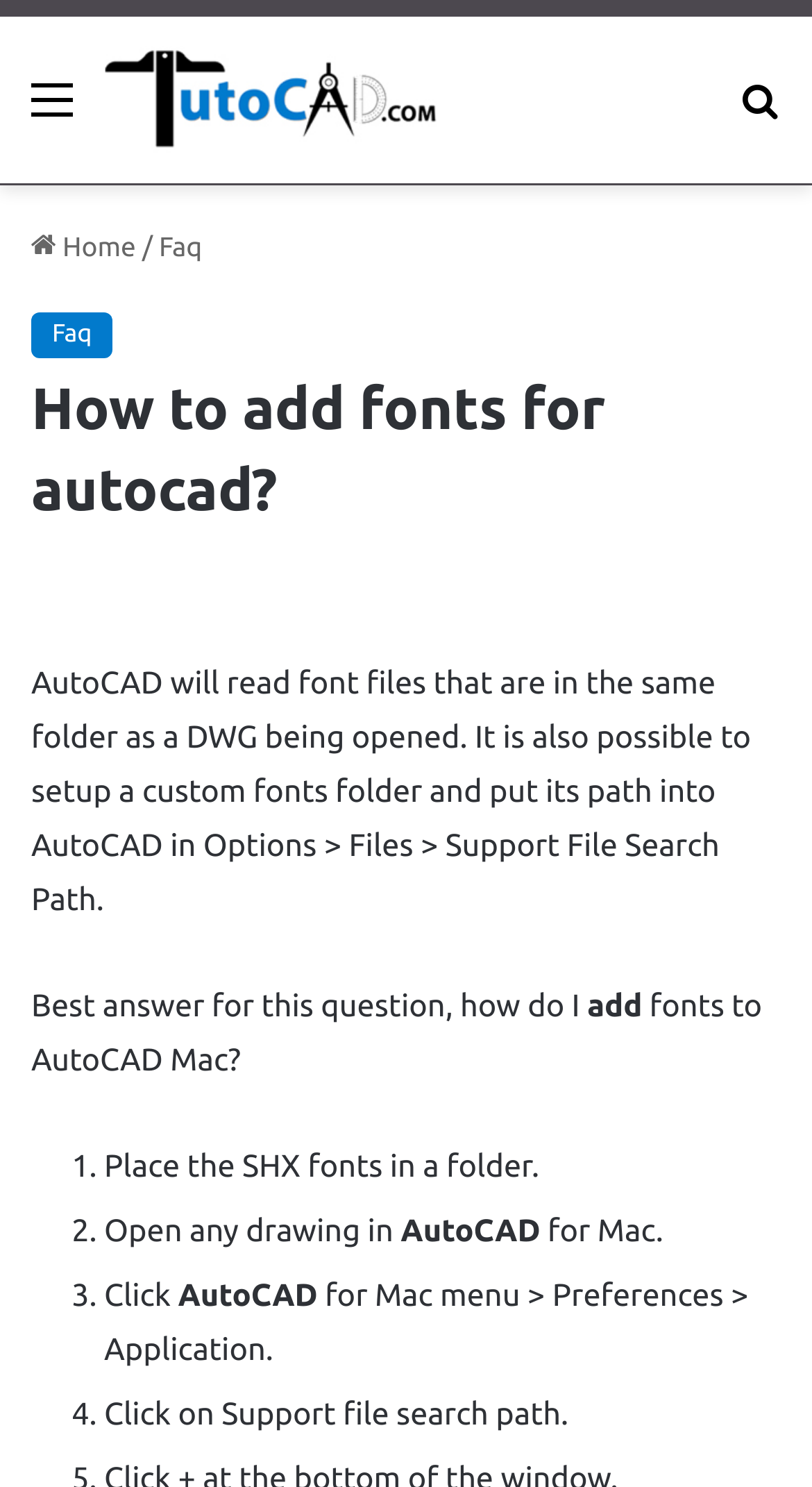Extract the main heading text from the webpage.

How to add fonts for autocad?